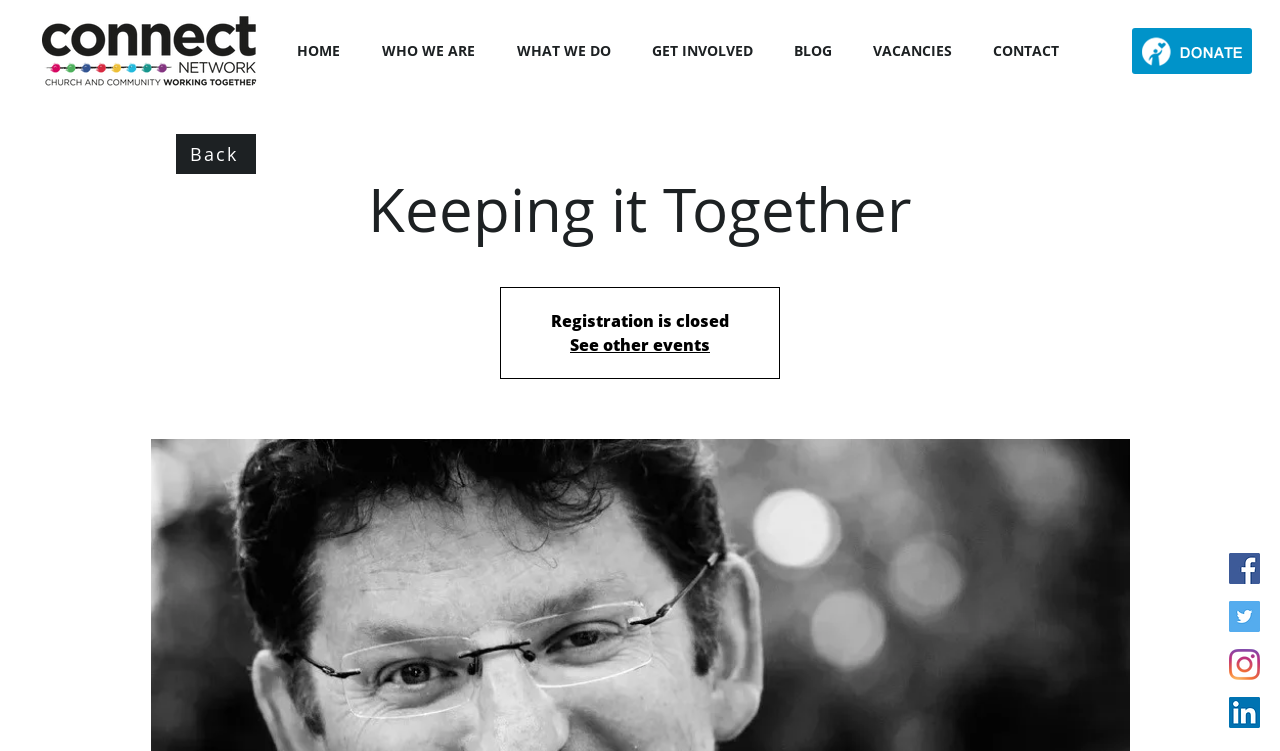Determine the bounding box coordinates of the clickable element to complete this instruction: "Open the CONTACT page". Provide the coordinates in the format of four float numbers between 0 and 1, [left, top, right, bottom].

[0.764, 0.041, 0.848, 0.095]